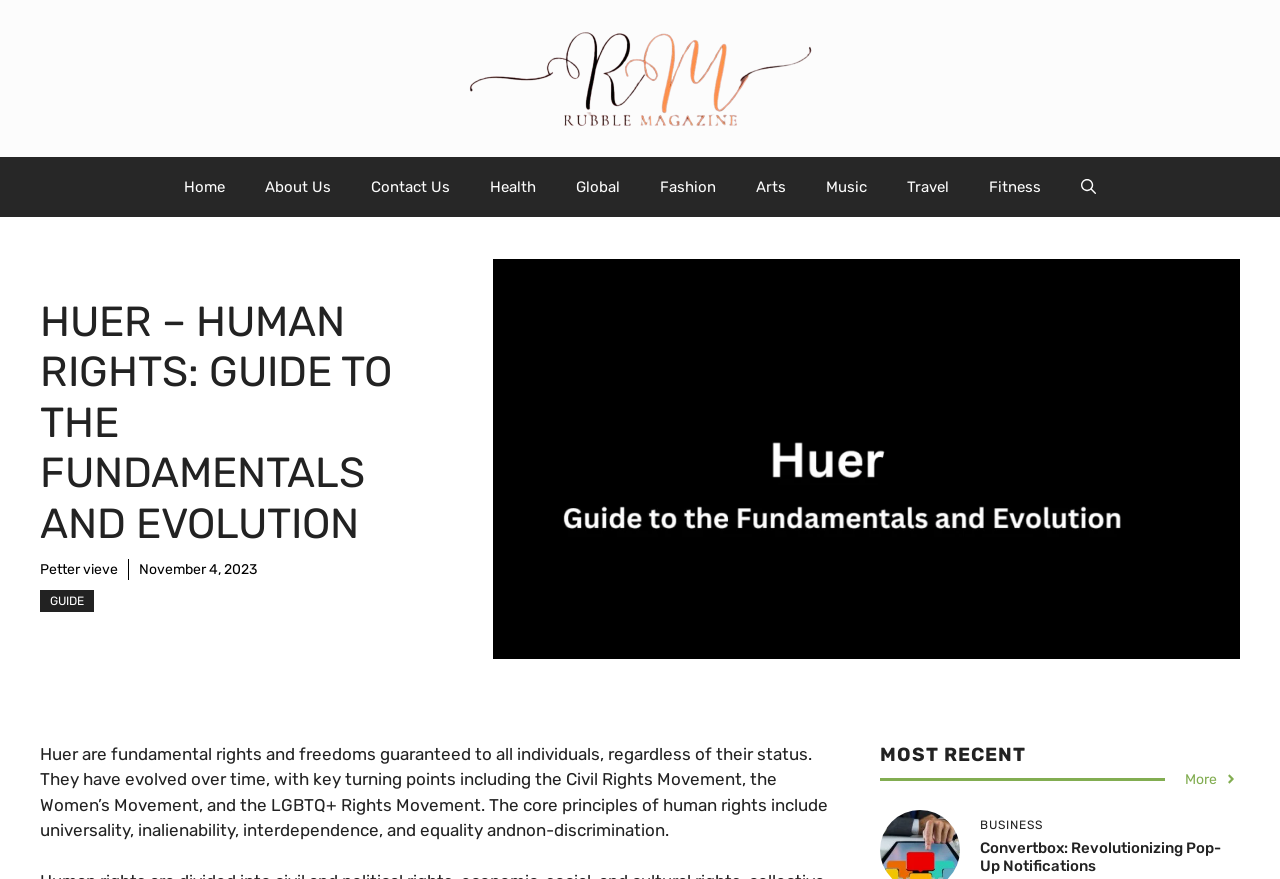What is the name of the human rights guide?
Use the image to give a comprehensive and detailed response to the question.

The name of the human rights guide can be found in the heading element with the text 'HUER – HUMAN RIGHTS: GUIDE TO THE FUNDAMENTALS AND EVOLUTION'.